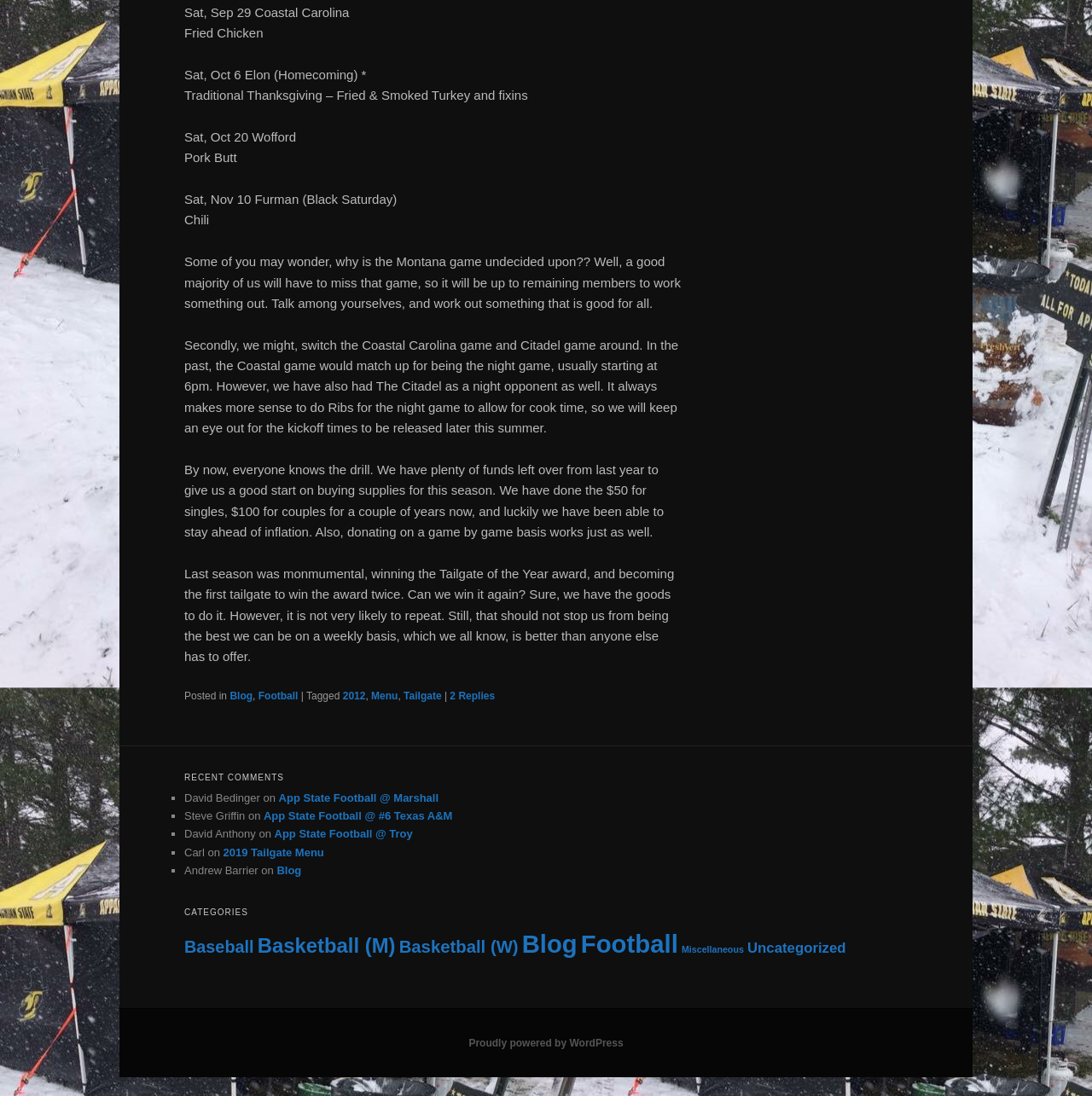Determine the bounding box coordinates for the element that should be clicked to follow this instruction: "Read the 'RECENT COMMENTS' section". The coordinates should be given as four float numbers between 0 and 1, in the format [left, top, right, bottom].

[0.169, 0.7, 0.831, 0.72]